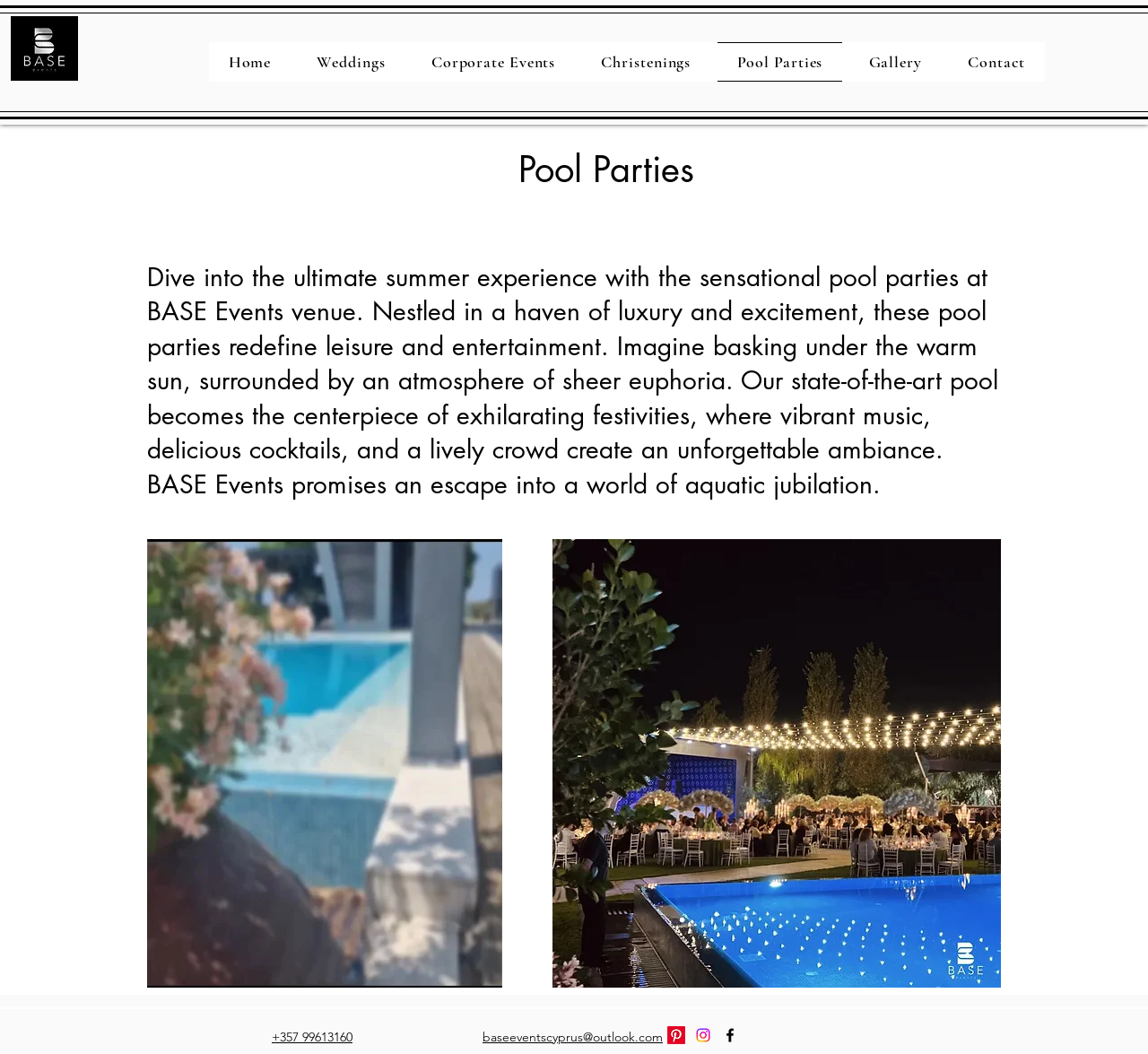What is the name of the venue?
Could you please answer the question thoroughly and with as much detail as possible?

I determined the answer by looking at the logo and the text on the webpage, which clearly indicates that the venue is called BASE Events Venue.